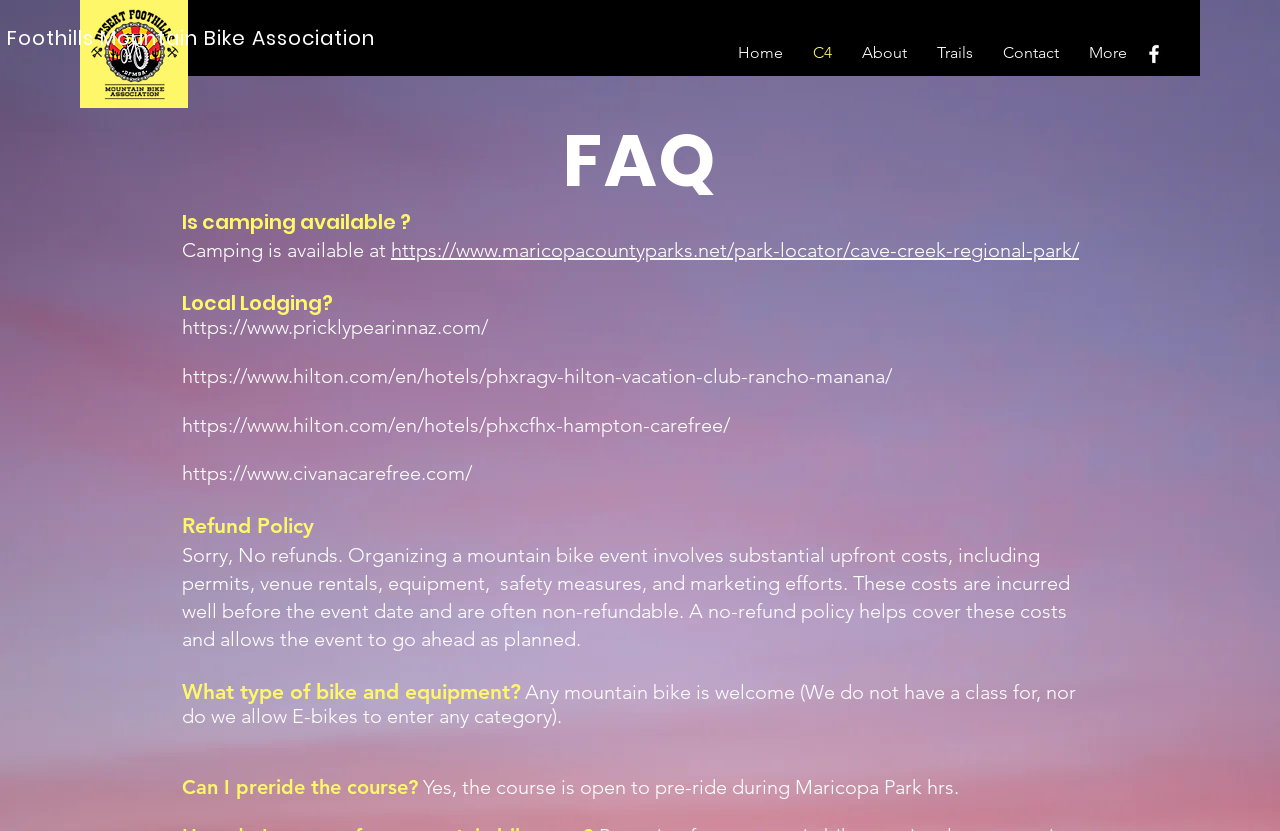Please find the bounding box coordinates of the section that needs to be clicked to achieve this instruction: "Visit the Facebook page".

[0.892, 0.051, 0.911, 0.079]